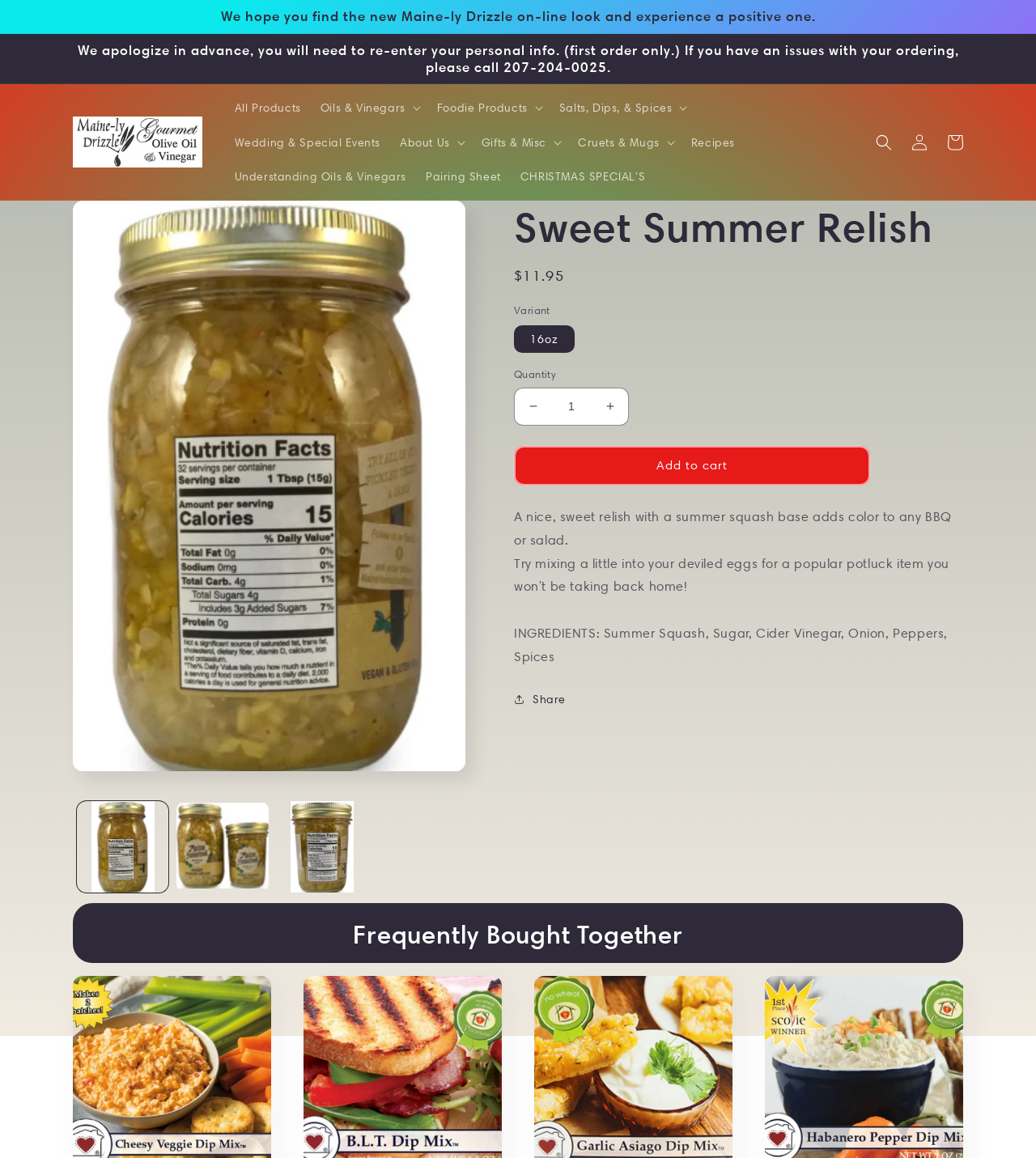Locate the UI element described by Salts, Dips, & Spices in the provided webpage screenshot. Return the bounding box coordinates in the format (top-left x, top-left y, bottom-right x, bottom-right y), ensuring all values are between 0 and 1.

[0.53, 0.079, 0.67, 0.108]